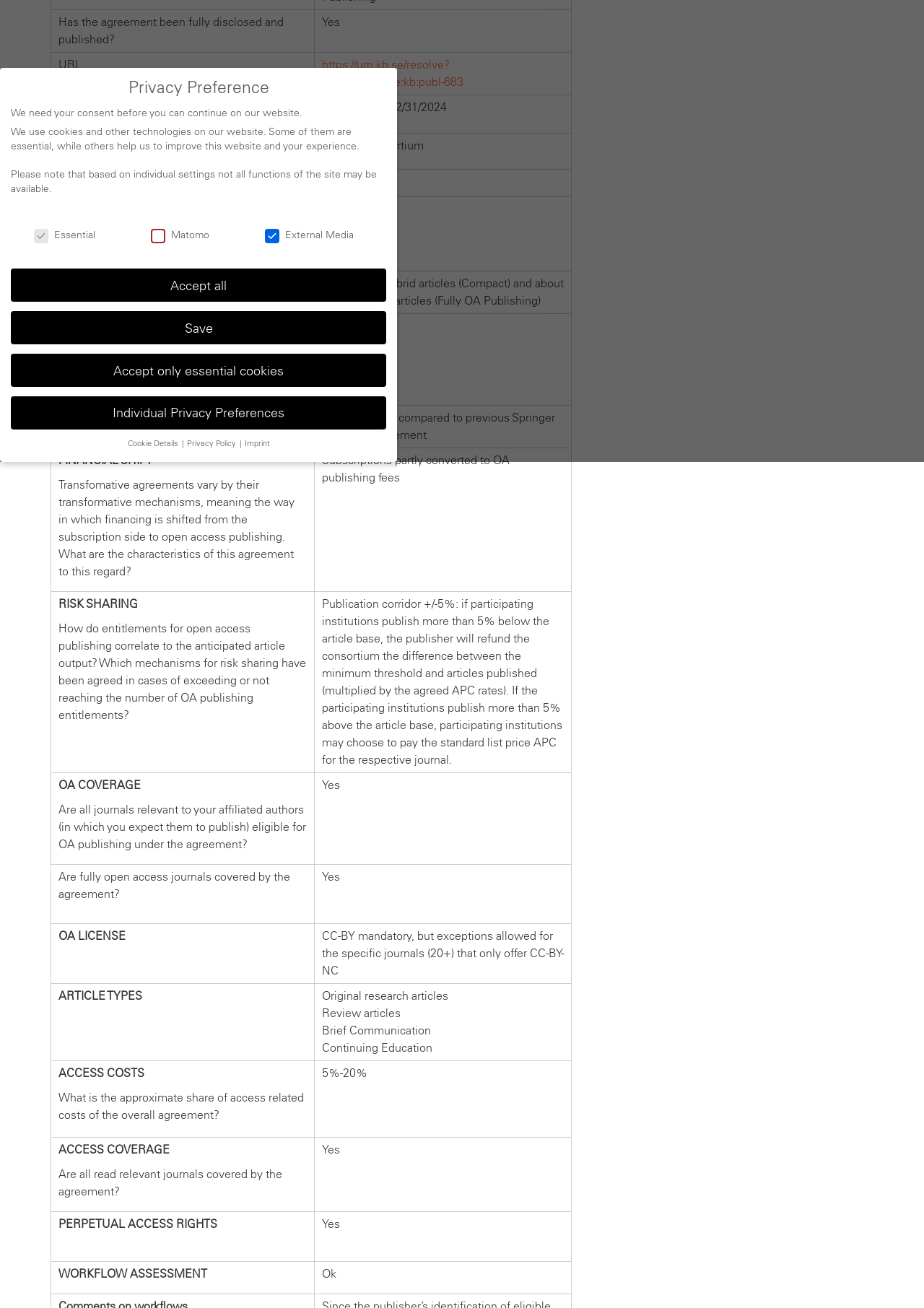Based on the element description Privacy Policy, identify the bounding box coordinates for the UI element. The coordinates should be in the format (top-left x, top-left y, bottom-right x, bottom-right y) and within the 0 to 1 range.

[0.202, 0.336, 0.257, 0.343]